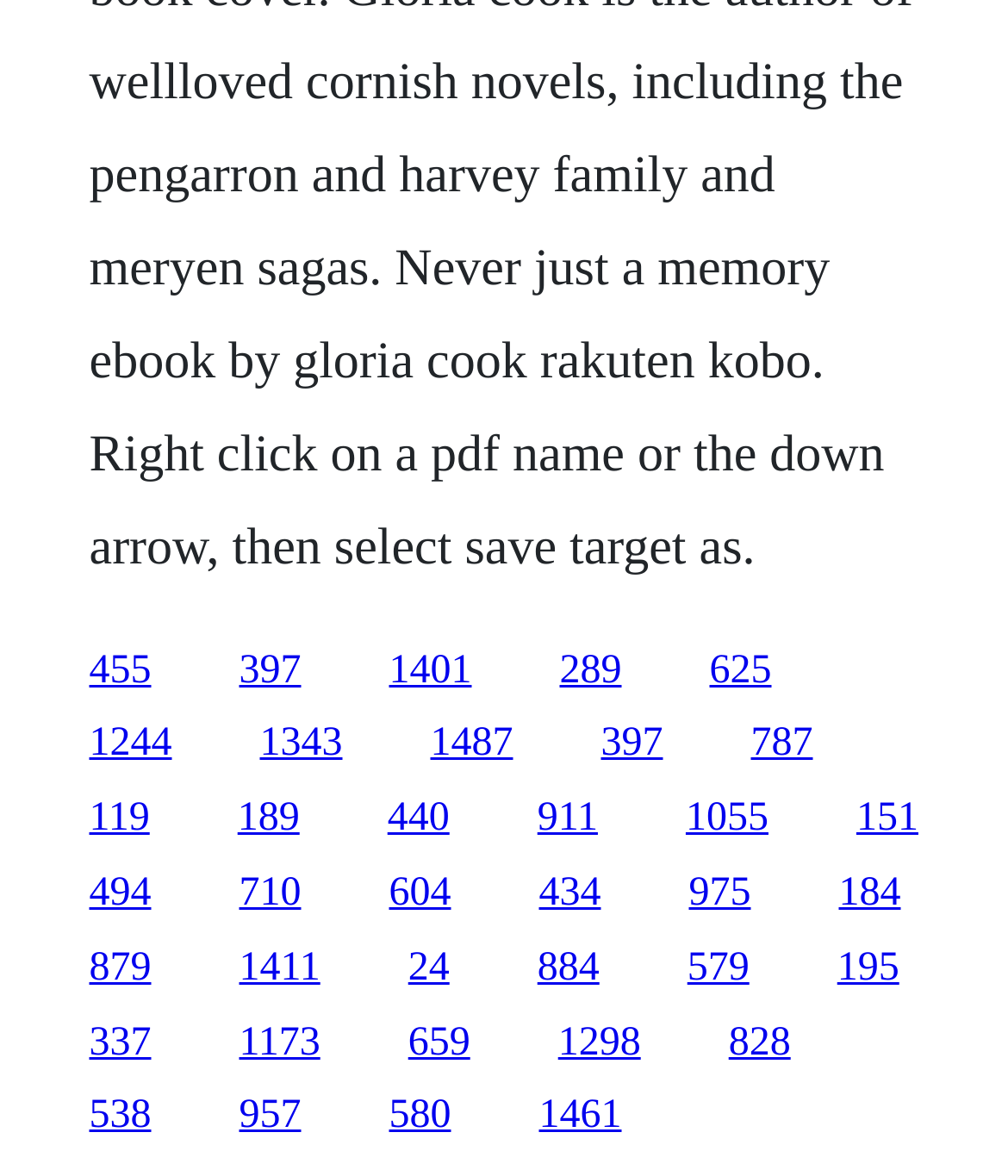Find the bounding box coordinates of the area that needs to be clicked in order to achieve the following instruction: "Contact the media team via email". The coordinates should be specified as four float numbers between 0 and 1, i.e., [left, top, right, bottom].

None